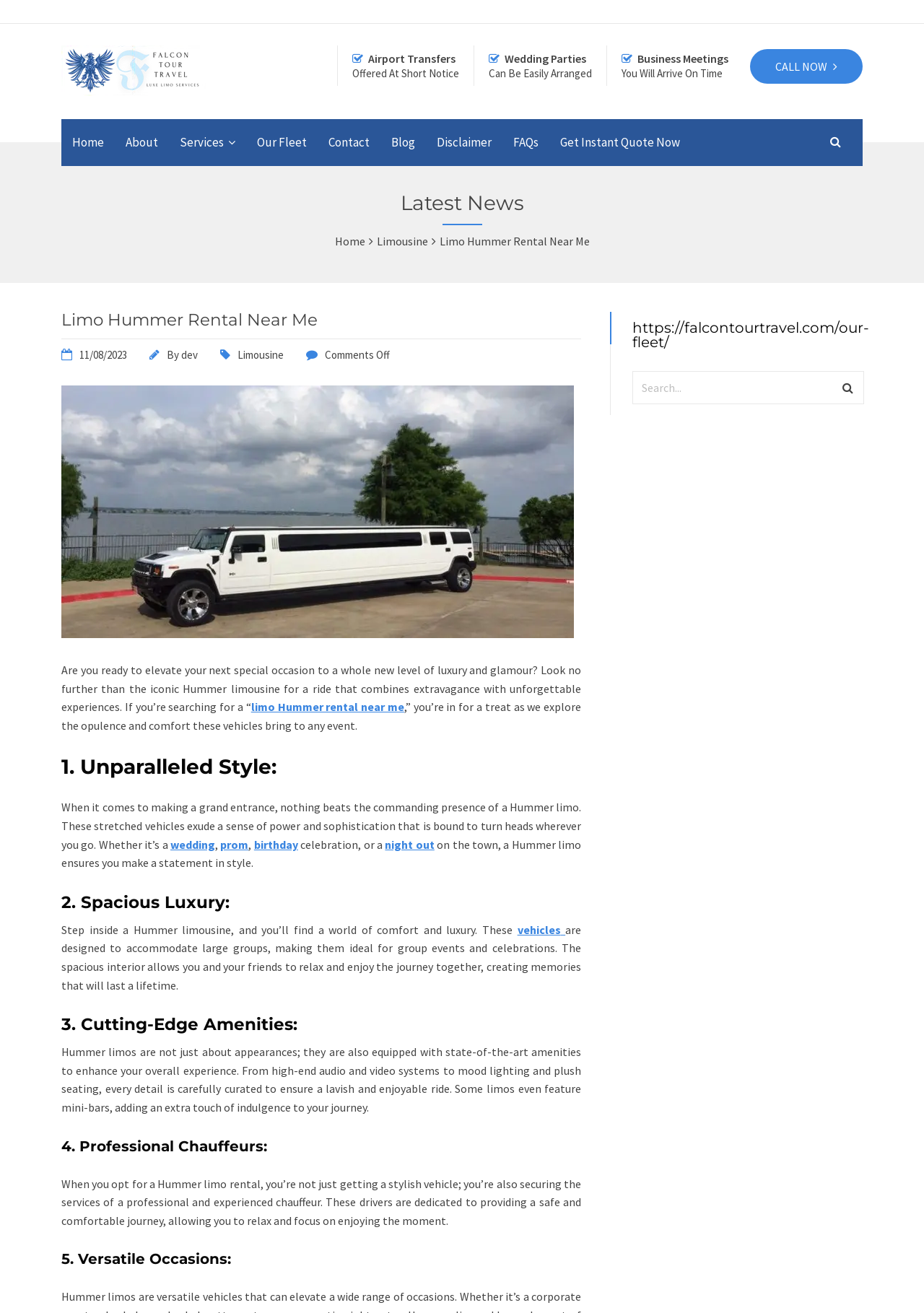What is the purpose of the 'Get Instant Quote Now' link?
Using the information from the image, give a concise answer in one word or a short phrase.

To get a quote